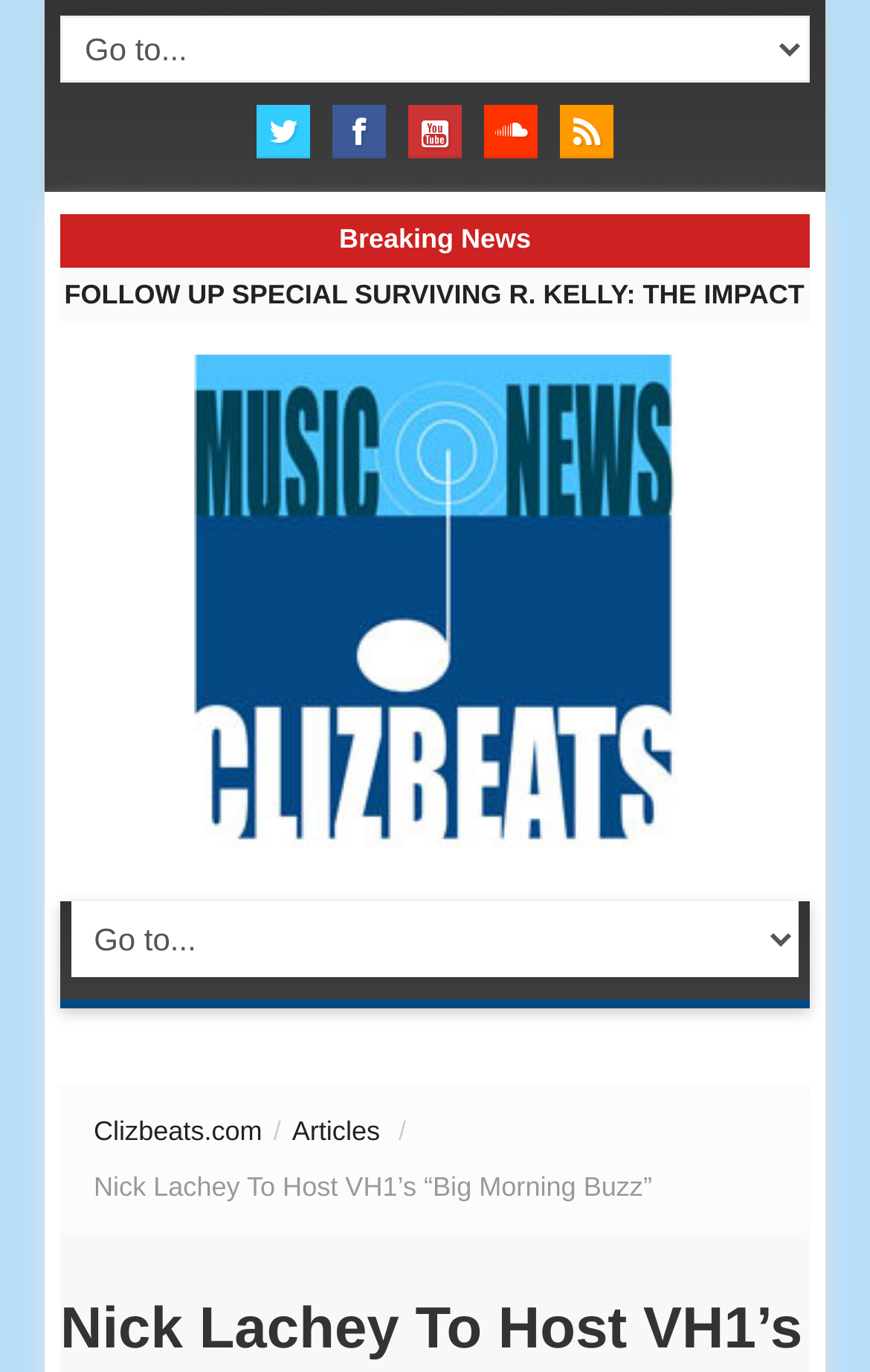Locate the bounding box of the UI element based on this description: "title="SoundCloud"". Provide four float numbers between 0 and 1 as [left, top, right, bottom].

[0.556, 0.076, 0.618, 0.115]